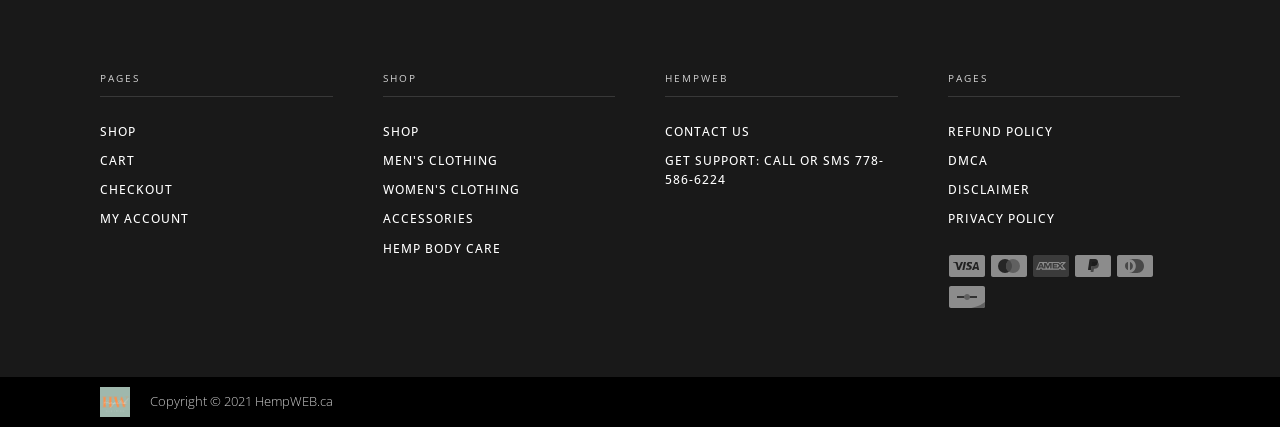Locate the bounding box coordinates of the segment that needs to be clicked to meet this instruction: "Visit the VIRAM: Agenda Sustainability page".

None